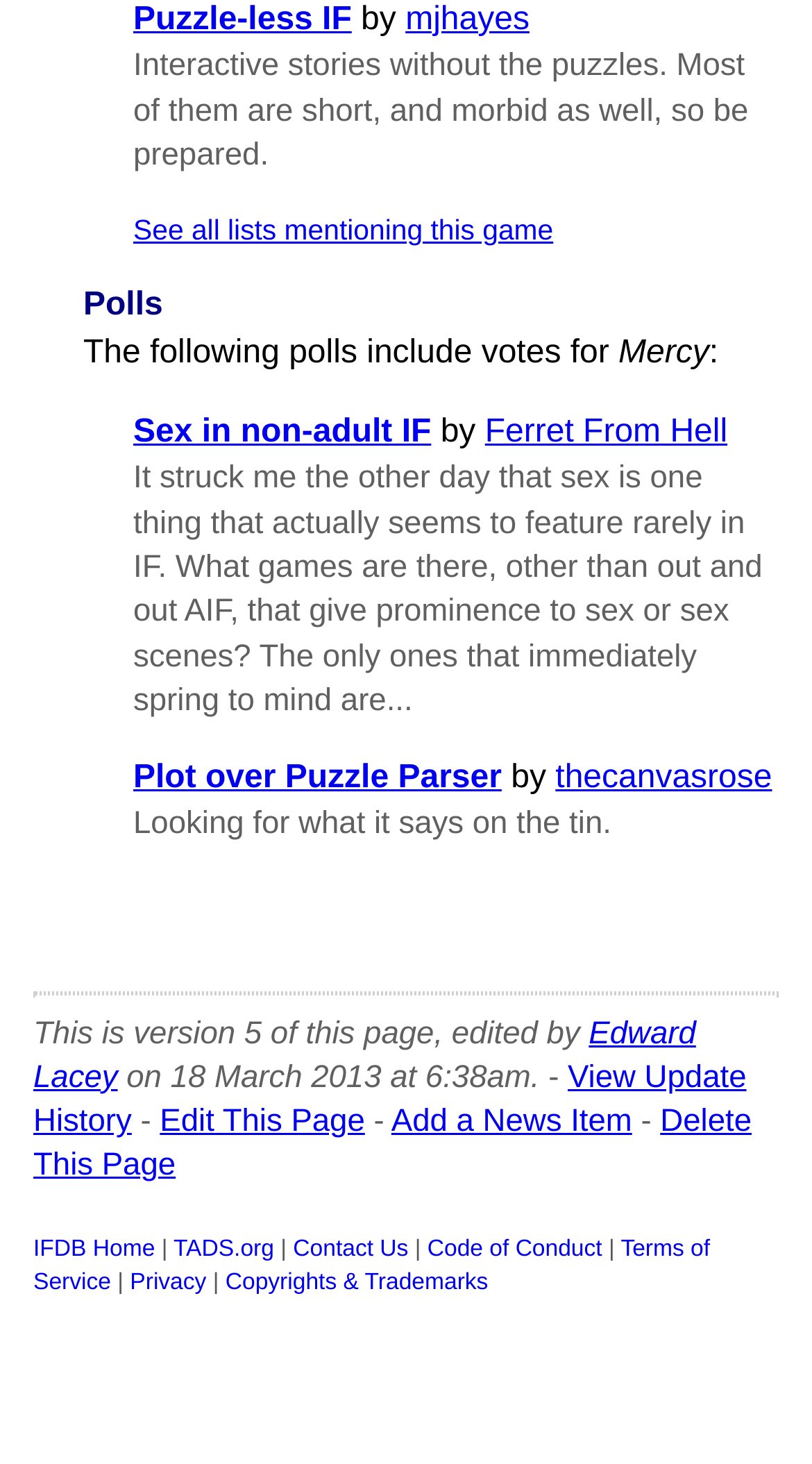What is the purpose of the 'Plot over Puzzle Parser' link?
Using the image, provide a concise answer in one word or a short phrase.

Looking for plot over puzzle